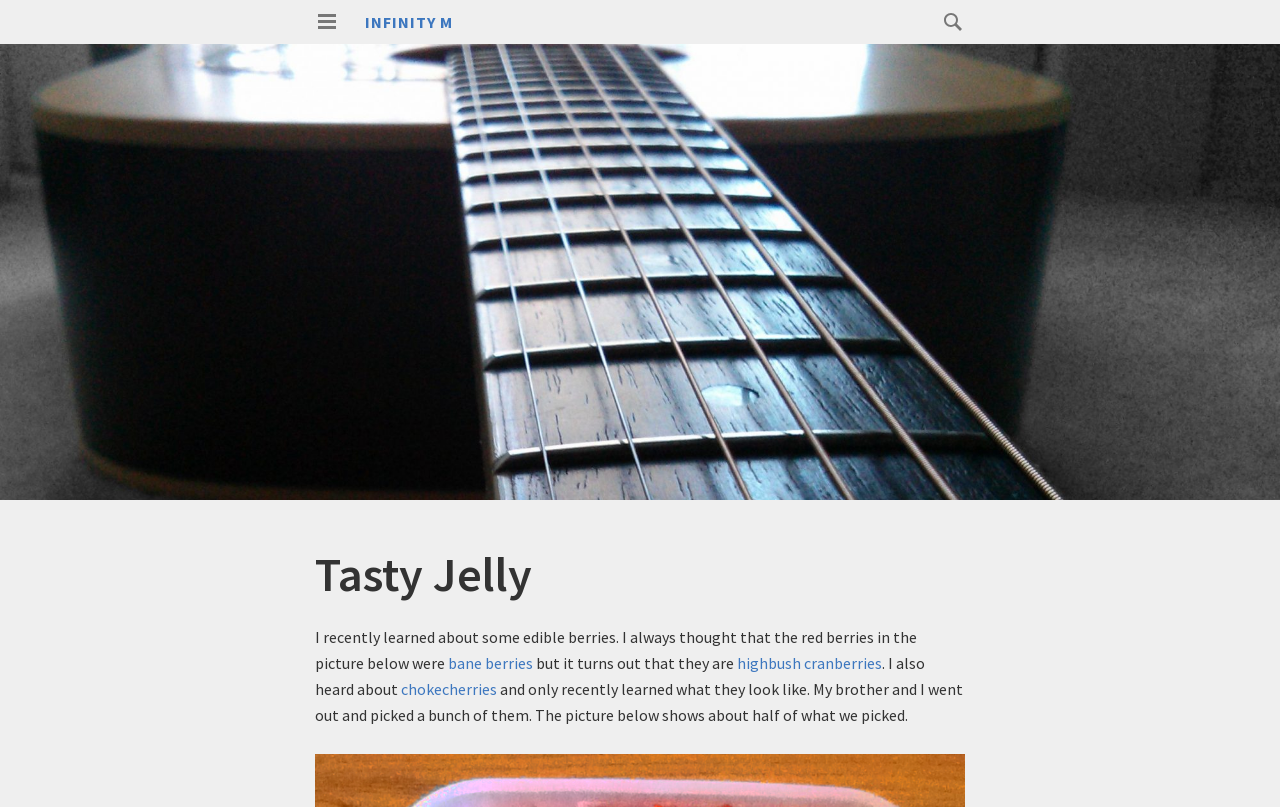What is the name of the berries that the author learned about?
Based on the screenshot, give a detailed explanation to answer the question.

I determined the name of the berries by reading the text 'I recently learned about some edible berries. I always thought that the red berries in the picture below were bane berries but it turns out that they are highbush cranberries.' which indicates that the author learned about highbush cranberries.